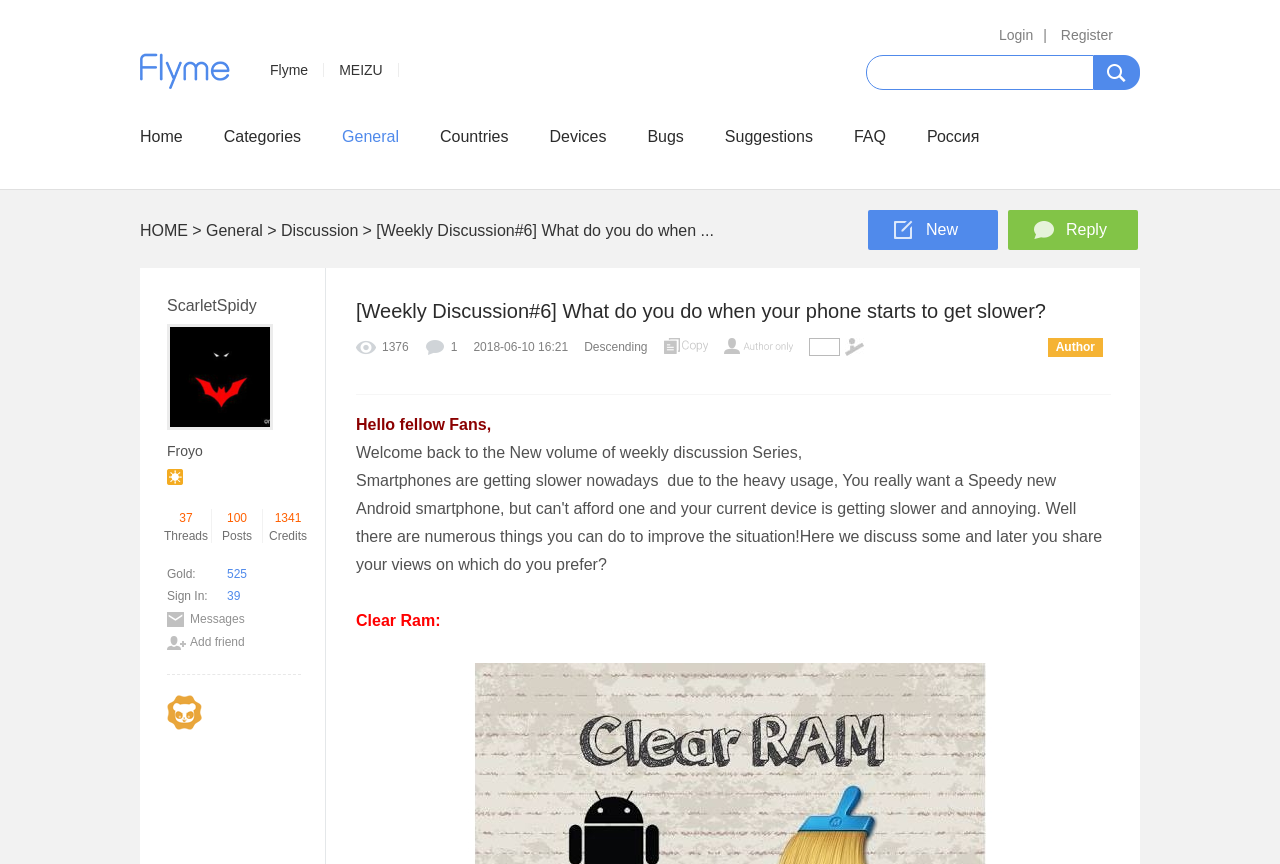Give a succinct answer to this question in a single word or phrase: 
How many comments does this discussion have?

1